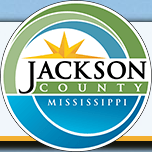How many colors are used in the ring surrounding the text?
Refer to the image and provide a one-word or short phrase answer.

Three